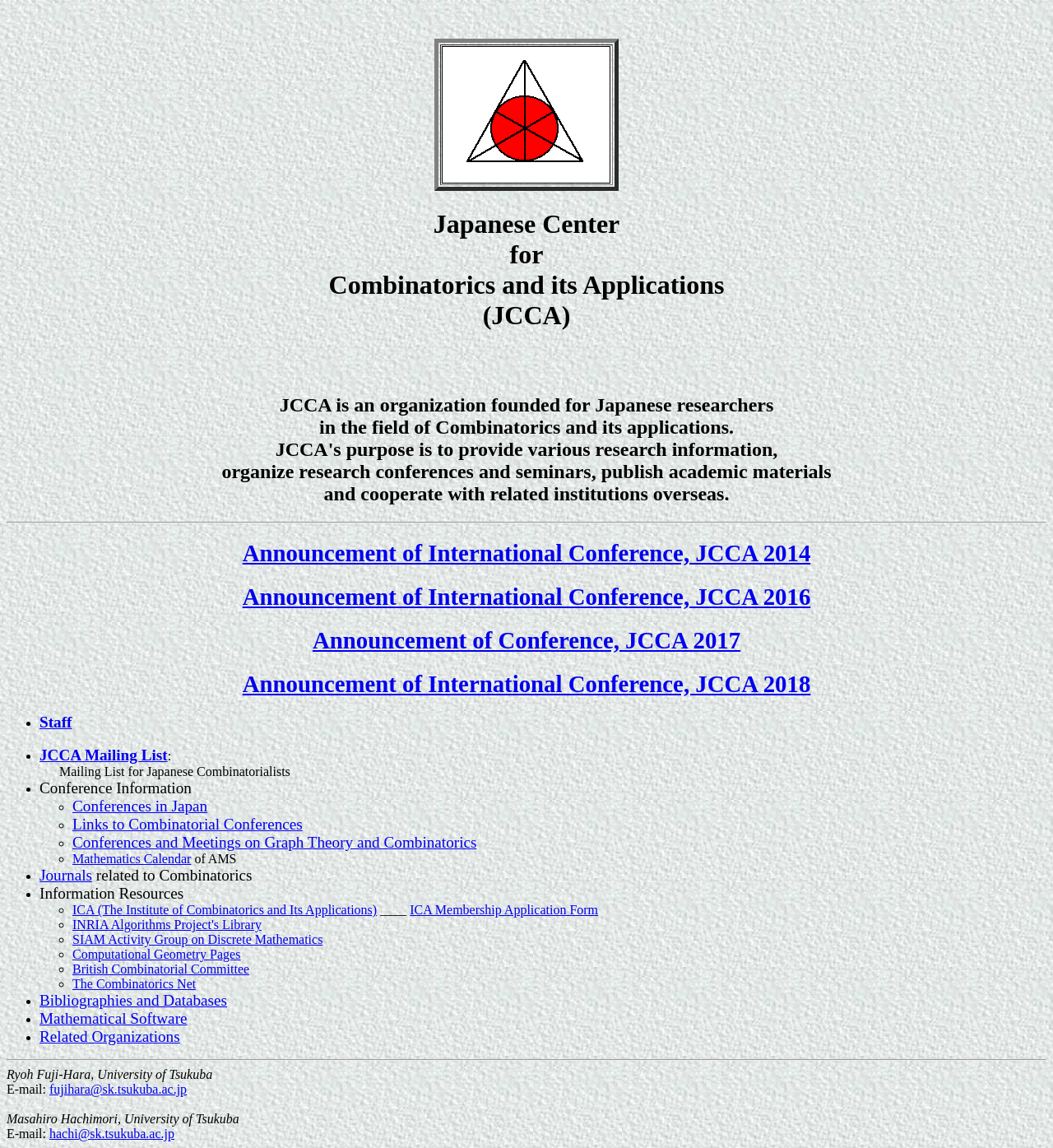What is the name of the organization founded for Japanese researchers? Look at the image and give a one-word or short phrase answer.

Japanese Center for Combinatorics and its Applications